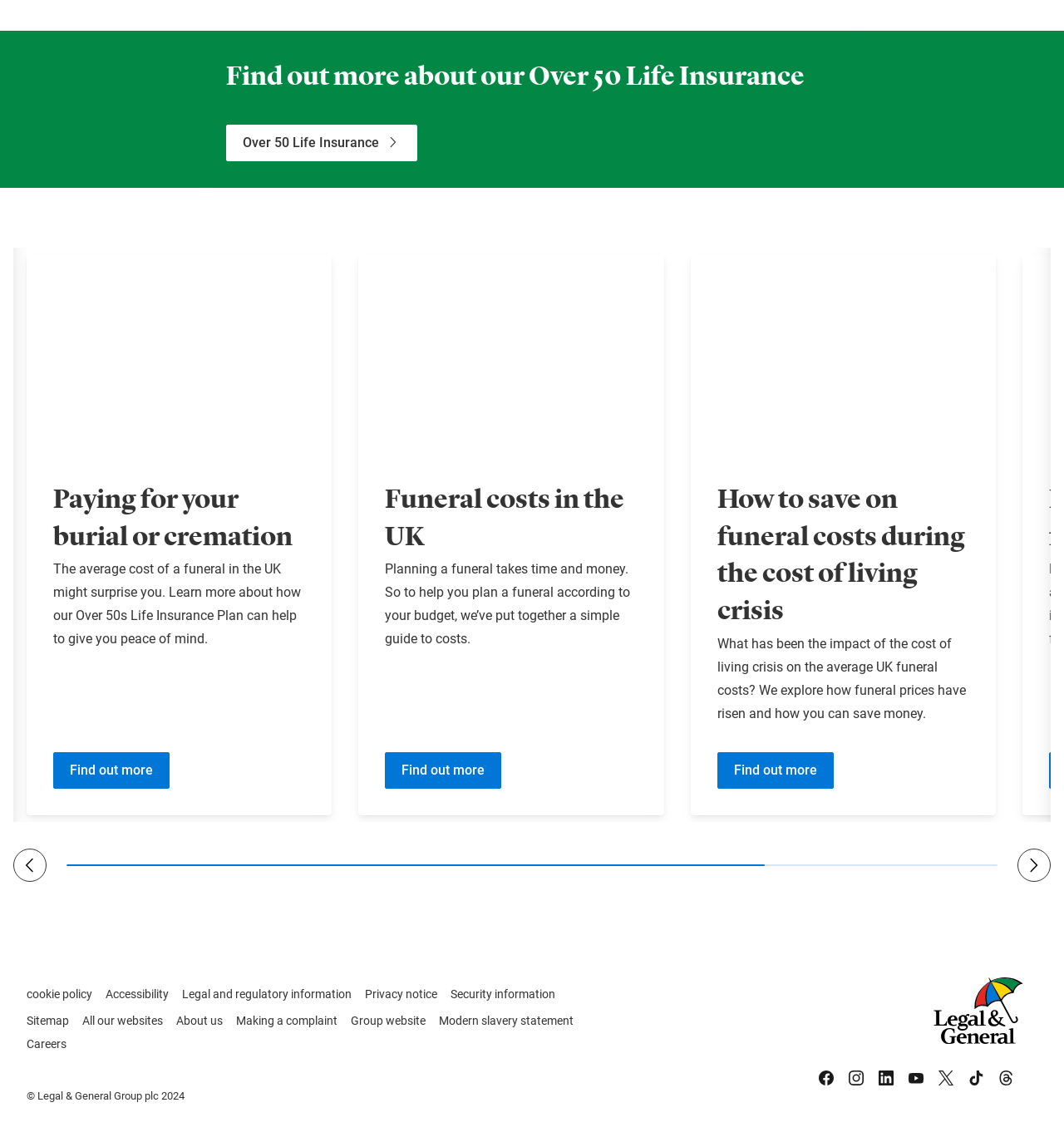Give the bounding box coordinates for the element described by: "Sitemap".

[0.019, 0.892, 0.071, 0.911]